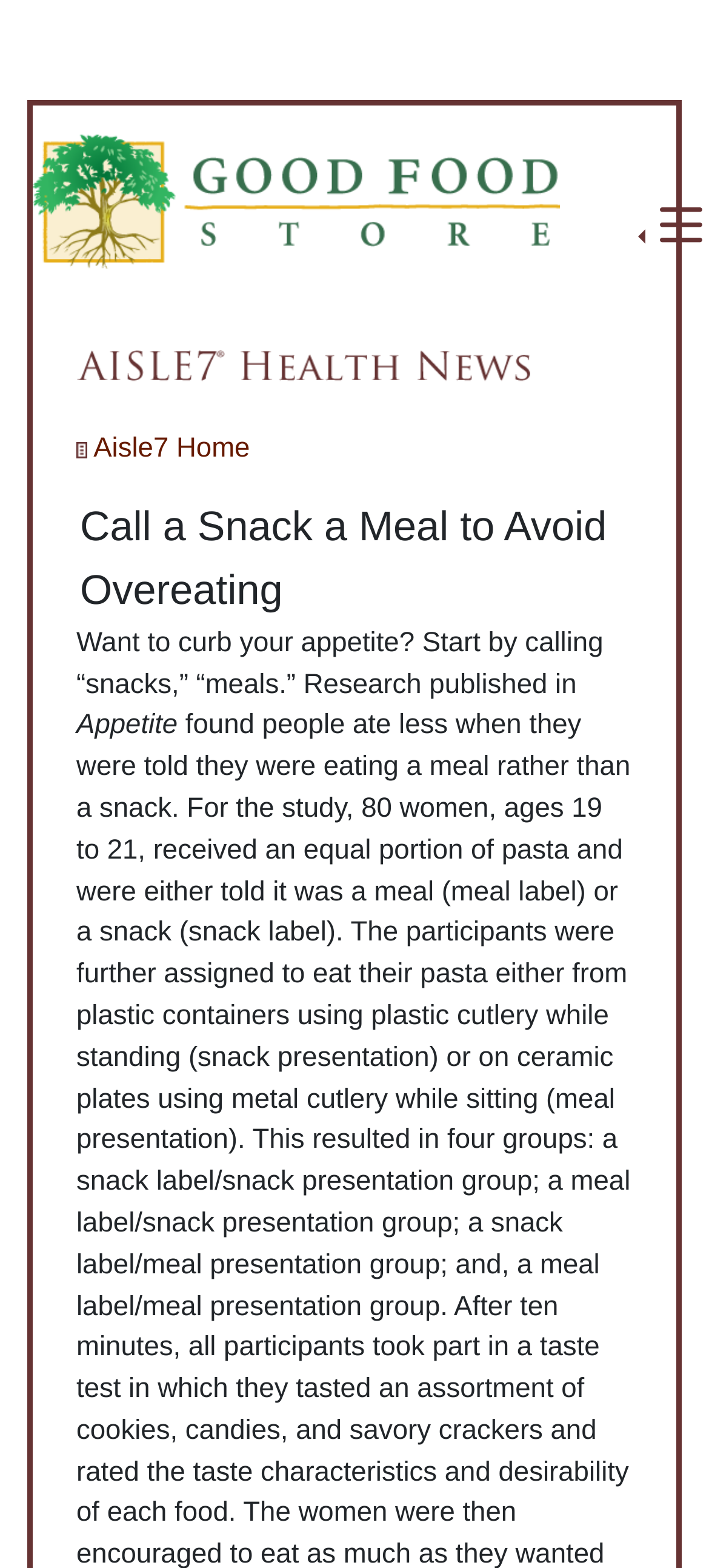What is the purpose of the image next to 'Aisle7 Information'?
Ensure your answer is thorough and detailed.

The image element is a child of the 'Aisle7 Information' link, suggesting it is used as a decoration or icon to accompany the link, rather than conveying specific information.